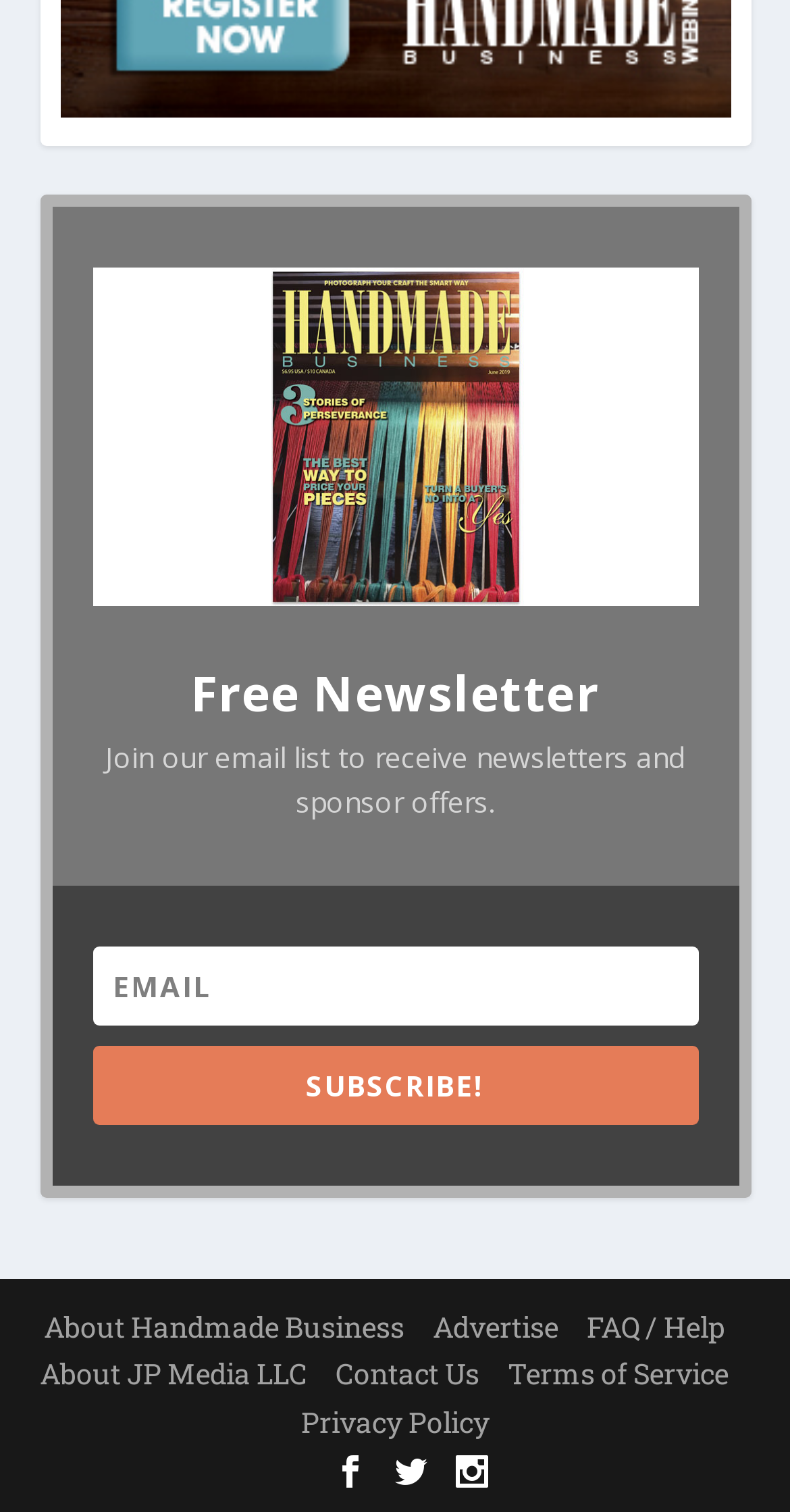Please find the bounding box coordinates of the clickable region needed to complete the following instruction: "Learn about Handmade Business". The bounding box coordinates must consist of four float numbers between 0 and 1, i.e., [left, top, right, bottom].

[0.055, 0.864, 0.512, 0.89]